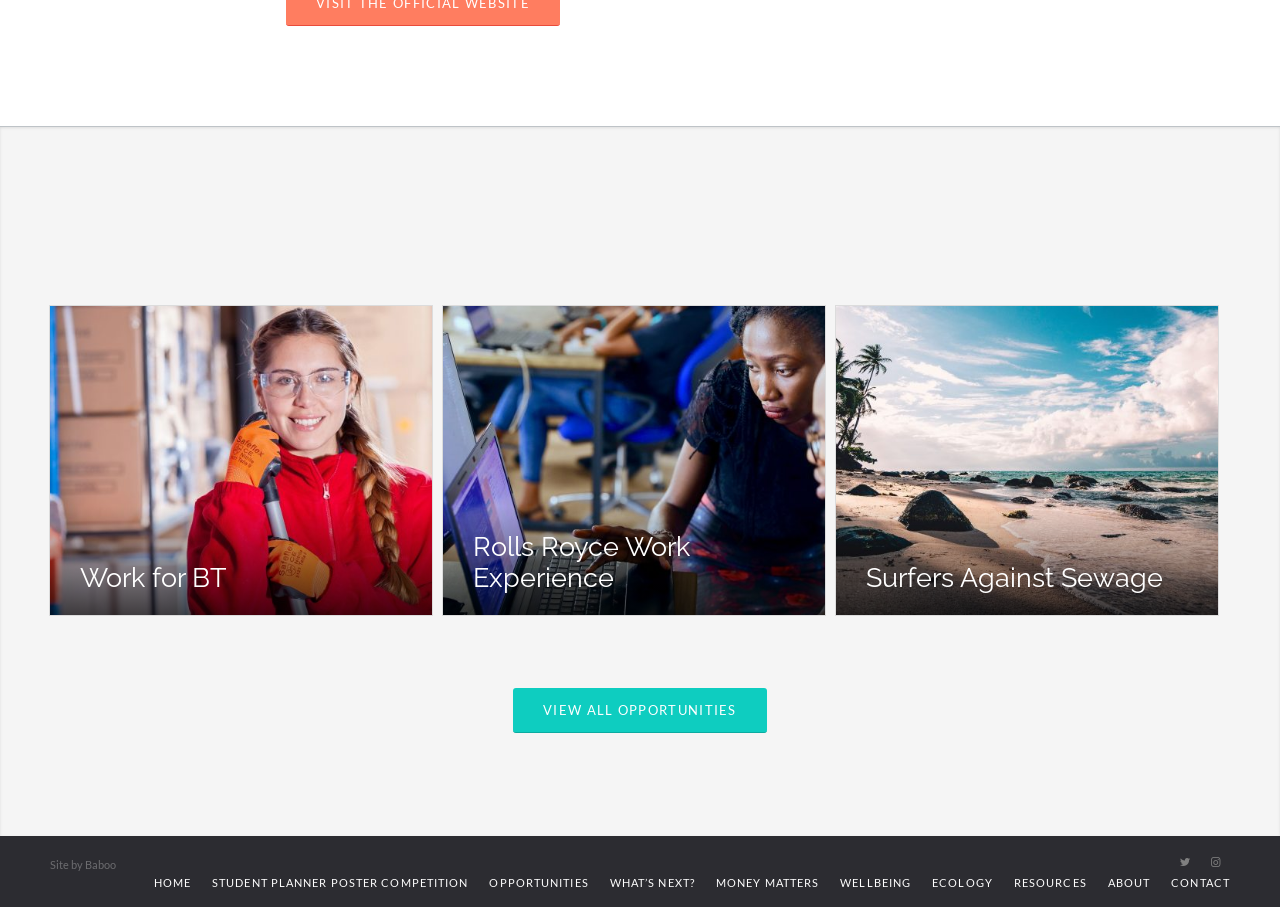Determine the bounding box coordinates of the section I need to click to execute the following instruction: "Explore Surfers Against Sewage". Provide the coordinates as four float numbers between 0 and 1, i.e., [left, top, right, bottom].

[0.678, 0.788, 0.834, 0.837]